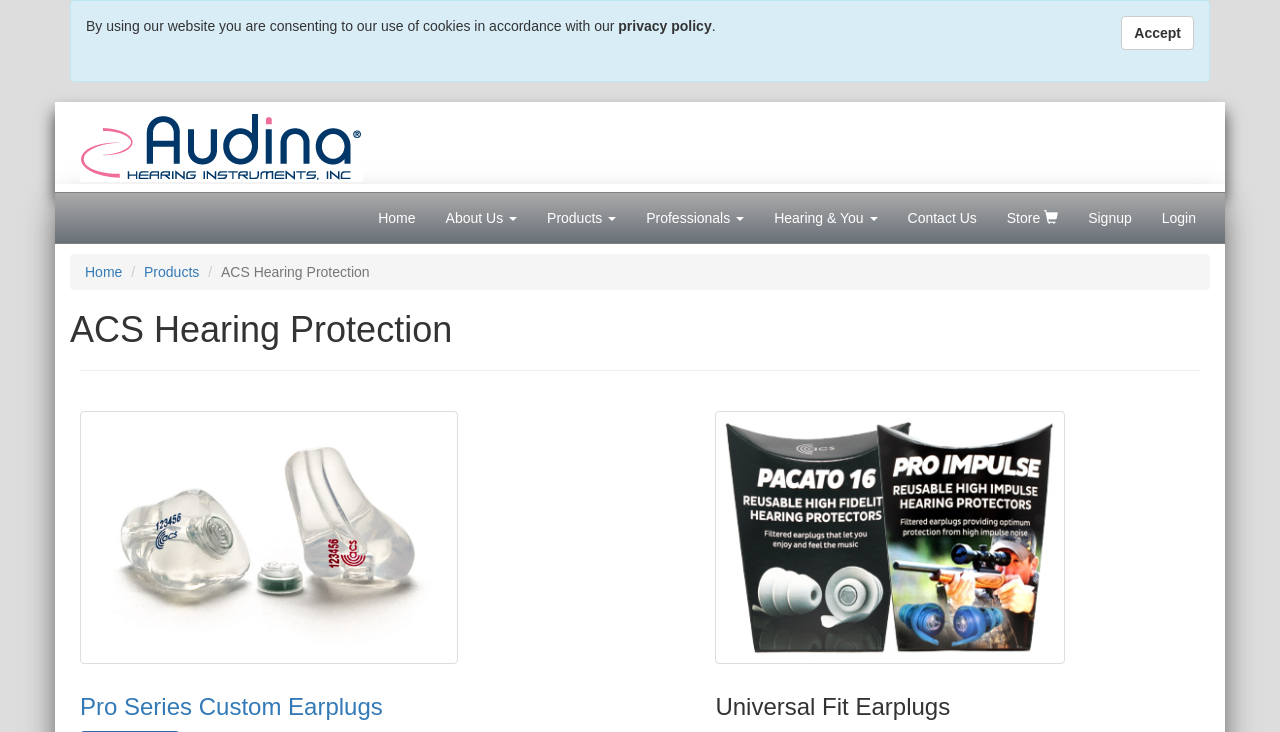Identify the coordinates of the bounding box for the element that must be clicked to accomplish the instruction: "explore Pro Series Custom Earplugs".

[0.062, 0.947, 0.299, 0.984]